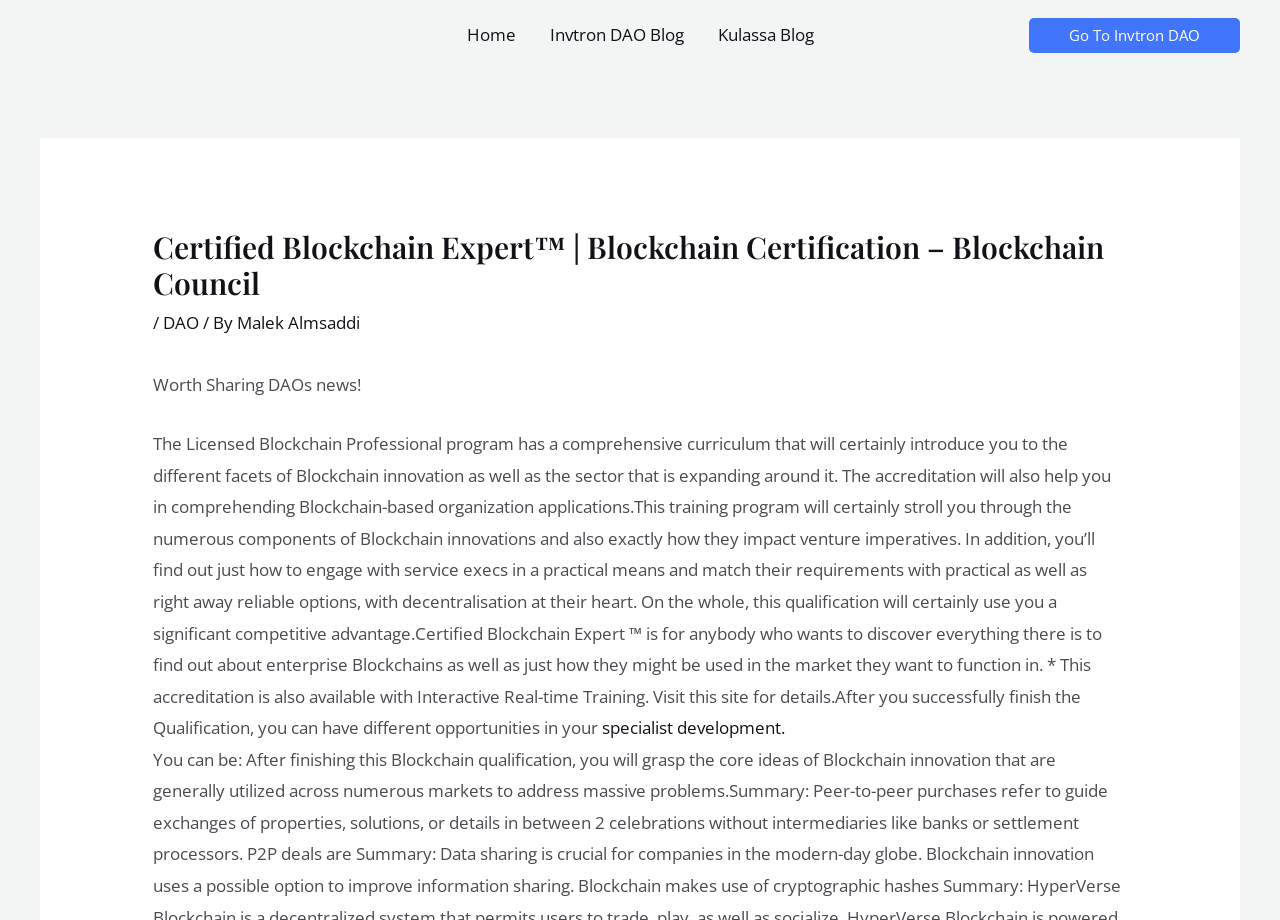Reply to the question with a single word or phrase:
Who is the author of the webpage?

Malek Almsaddi